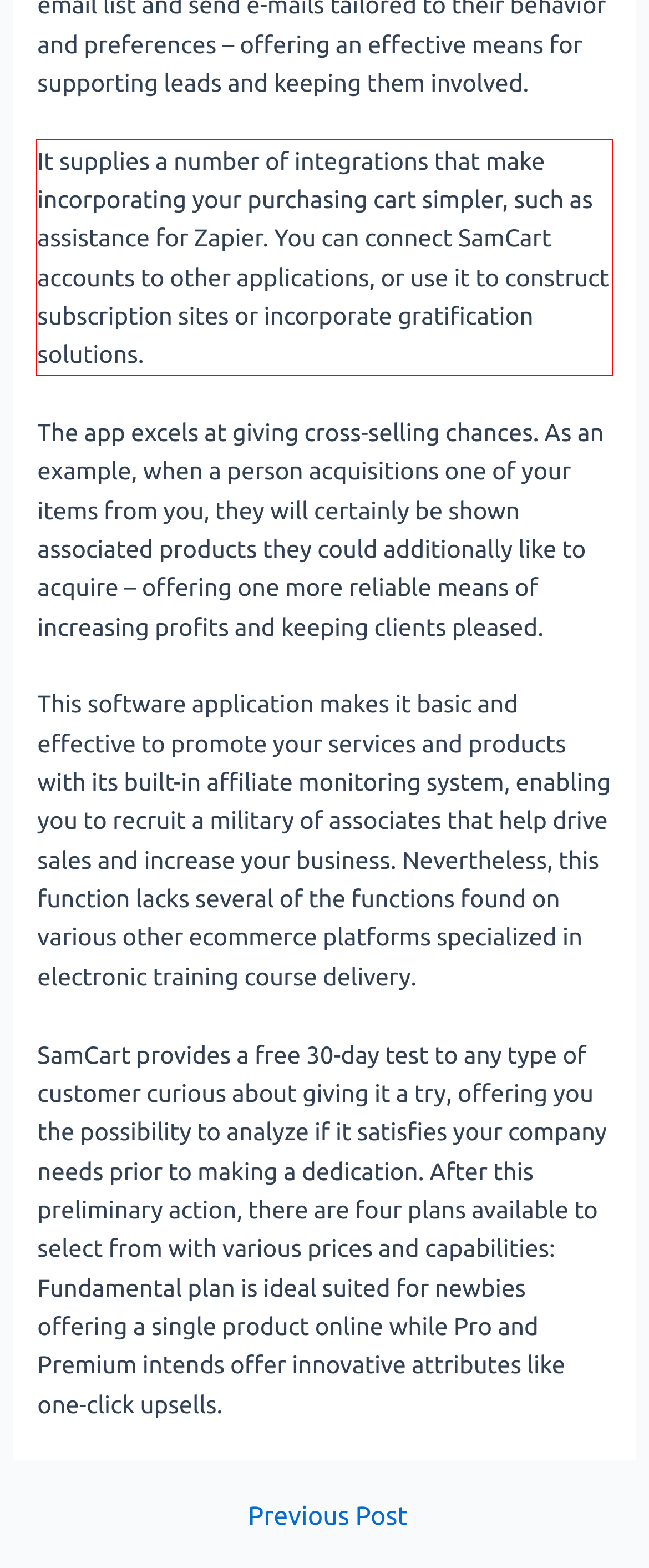You are given a screenshot of a webpage with a UI element highlighted by a red bounding box. Please perform OCR on the text content within this red bounding box.

It supplies a number of integrations that make incorporating your purchasing cart simpler, such as assistance for Zapier. You can connect SamCart accounts to other applications, or use it to construct subscription sites or incorporate gratification solutions.